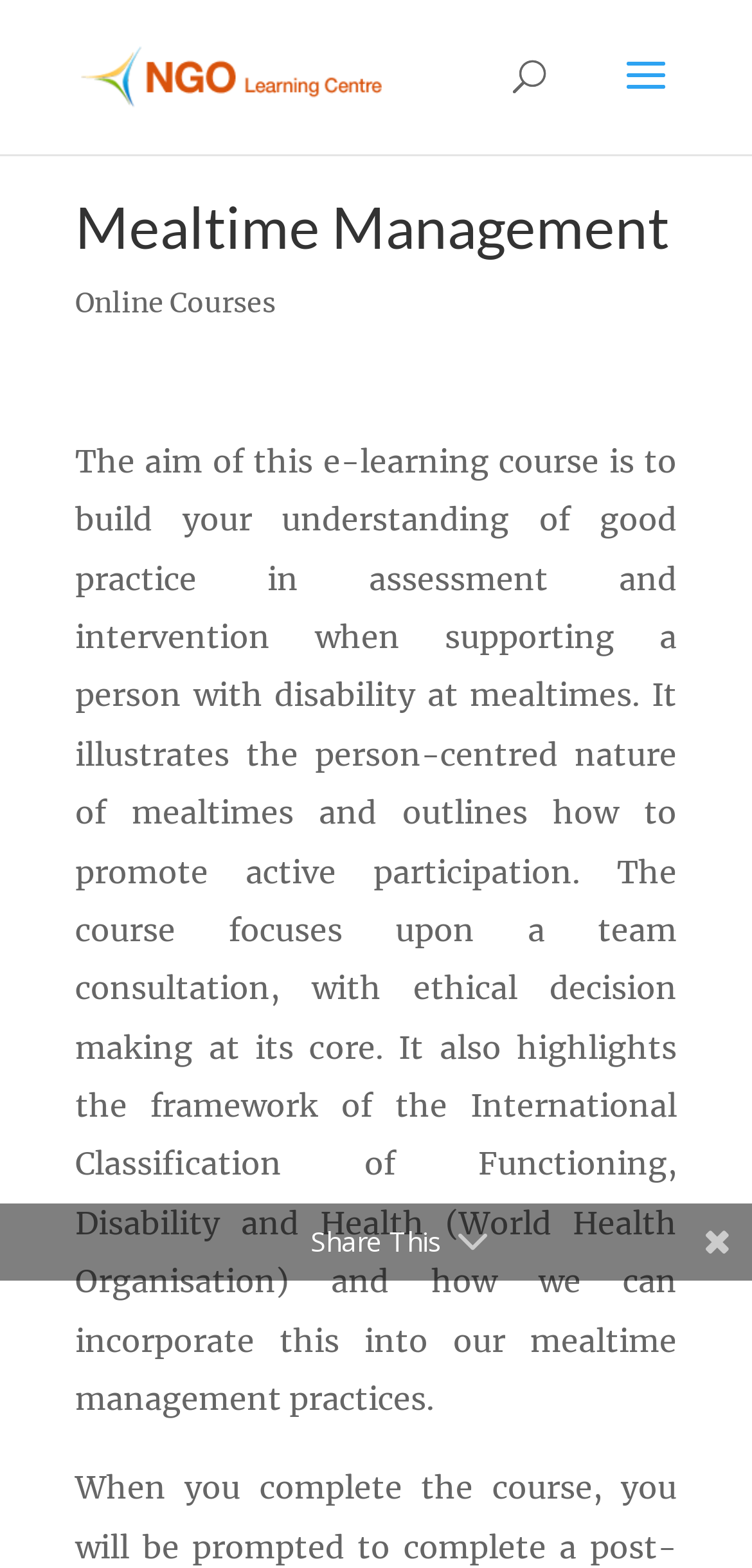Give a short answer using one word or phrase for the question:
What is the purpose of the team consultation in the course?

Ethical decision making